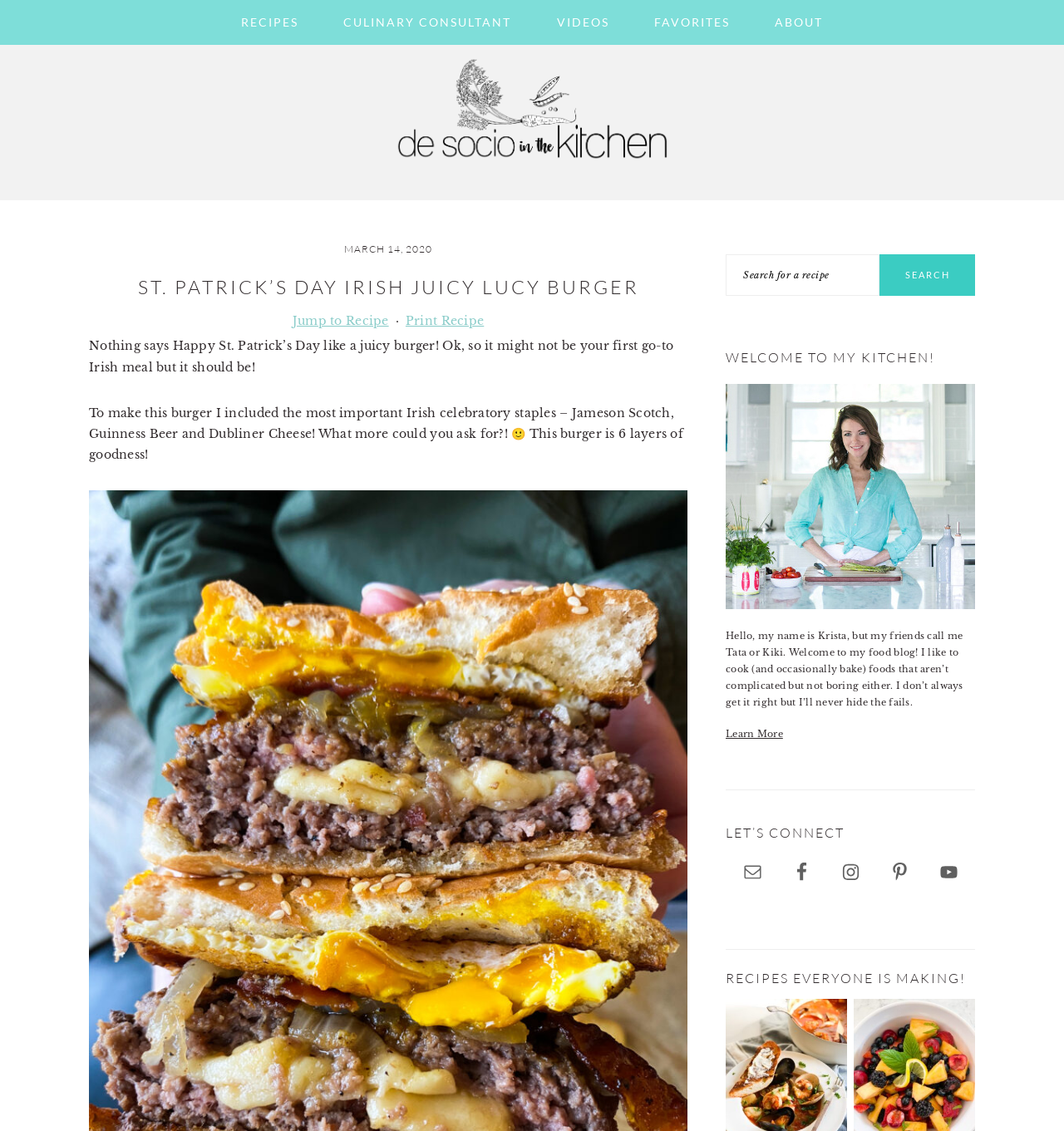Determine the bounding box coordinates for the clickable element to execute this instruction: "Learn more about the author". Provide the coordinates as four float numbers between 0 and 1, i.e., [left, top, right, bottom].

[0.682, 0.643, 0.736, 0.654]